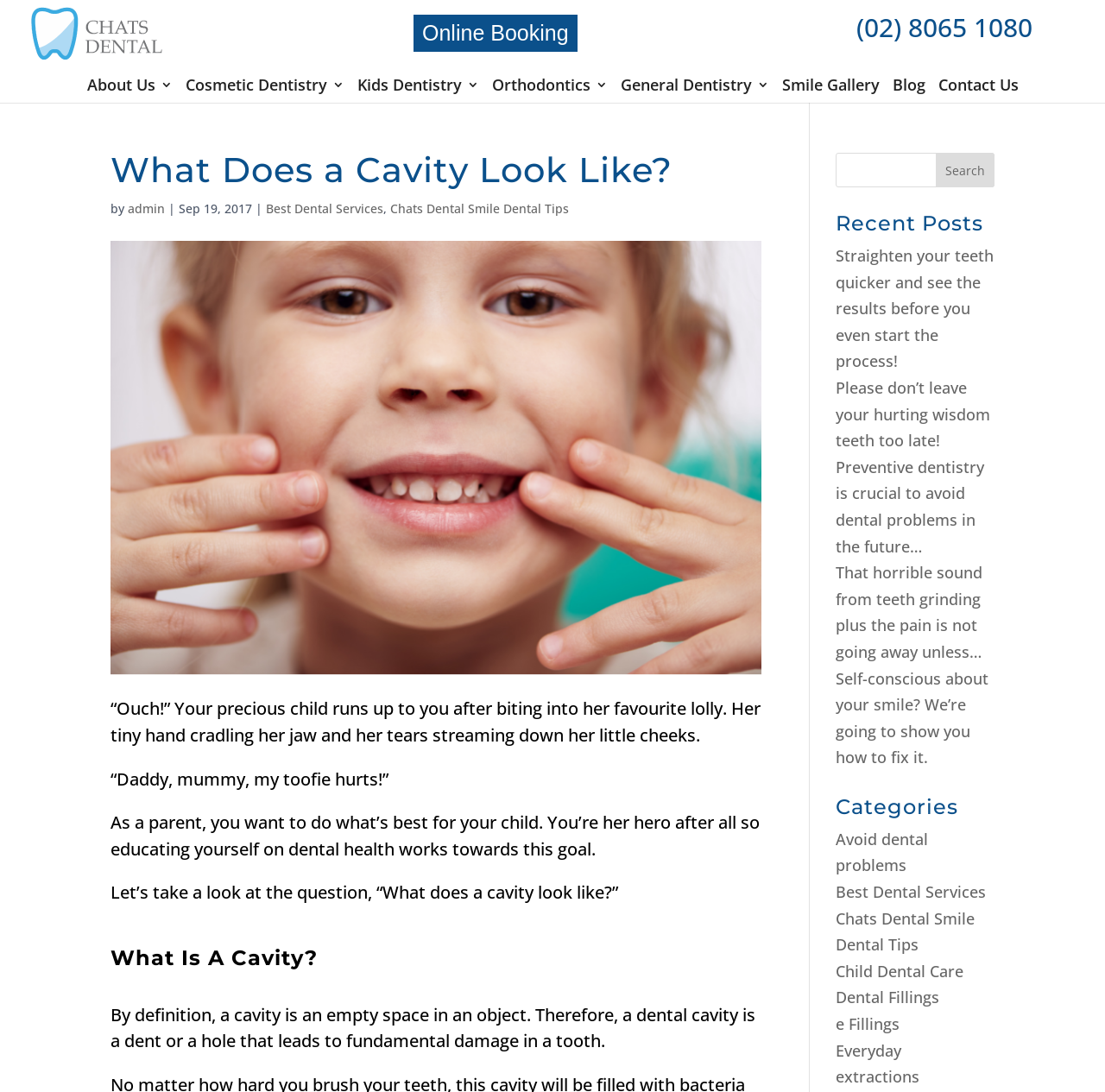Respond to the question below with a single word or phrase:
How many links are there in the main navigation menu?

8